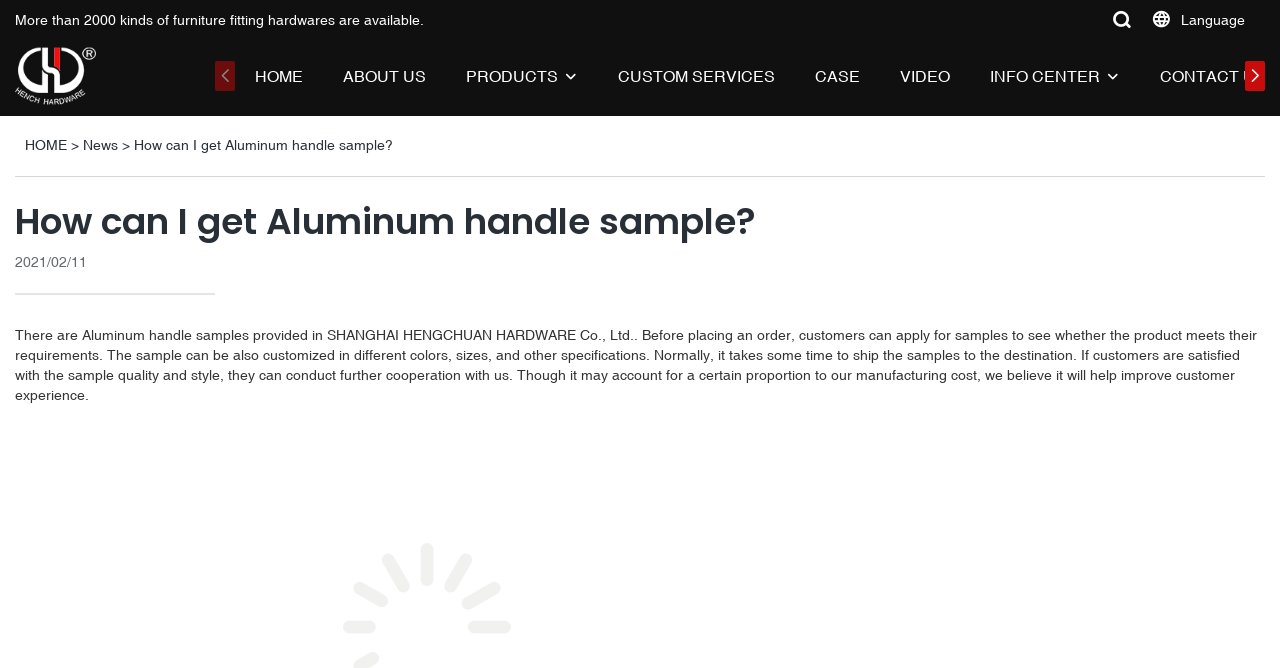Use one word or a short phrase to answer the question provided: 
How long does it take to ship samples?

Some time